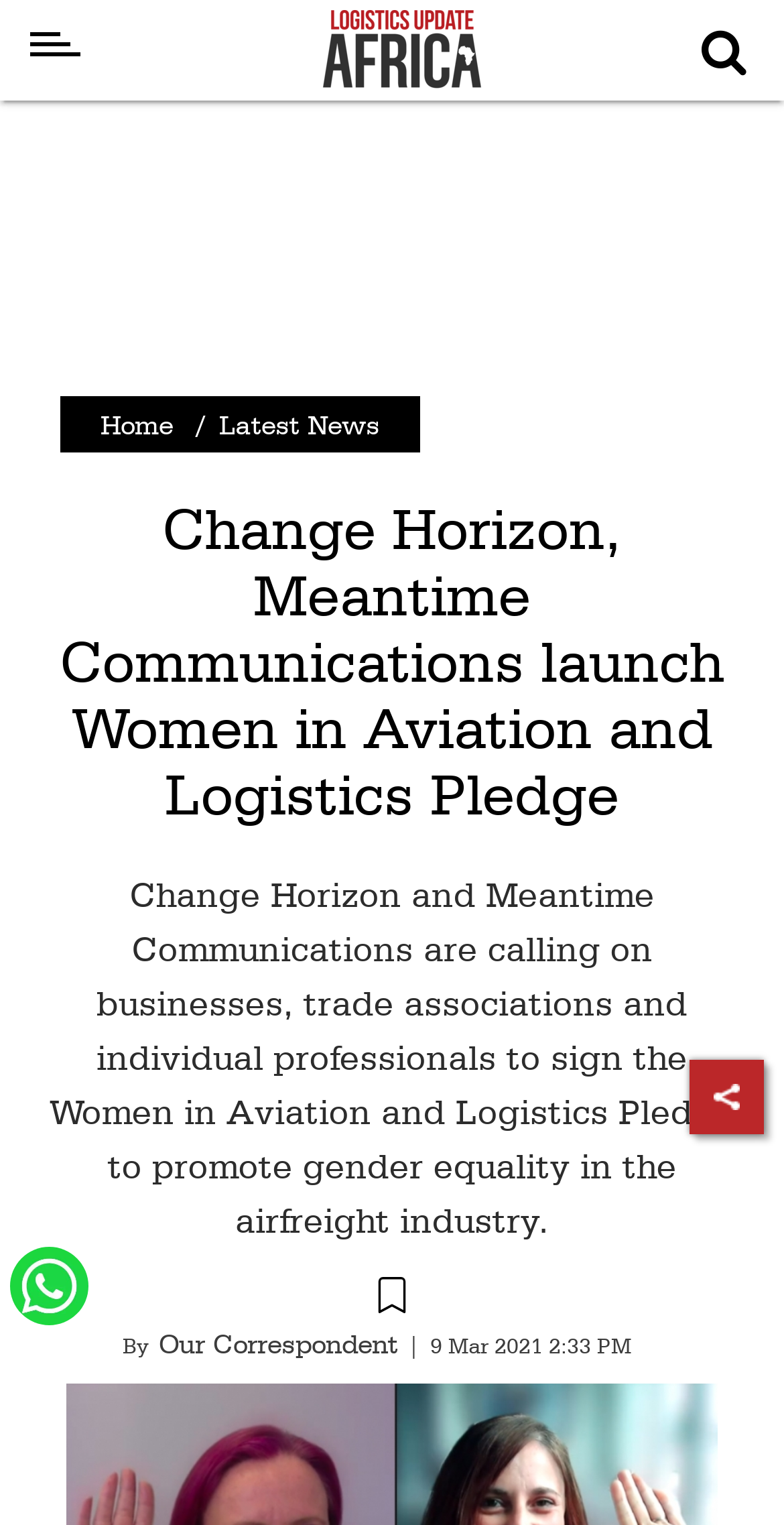What is the topic of the article?
Answer briefly with a single word or phrase based on the image.

Women in Aviation and Logistics Pledge